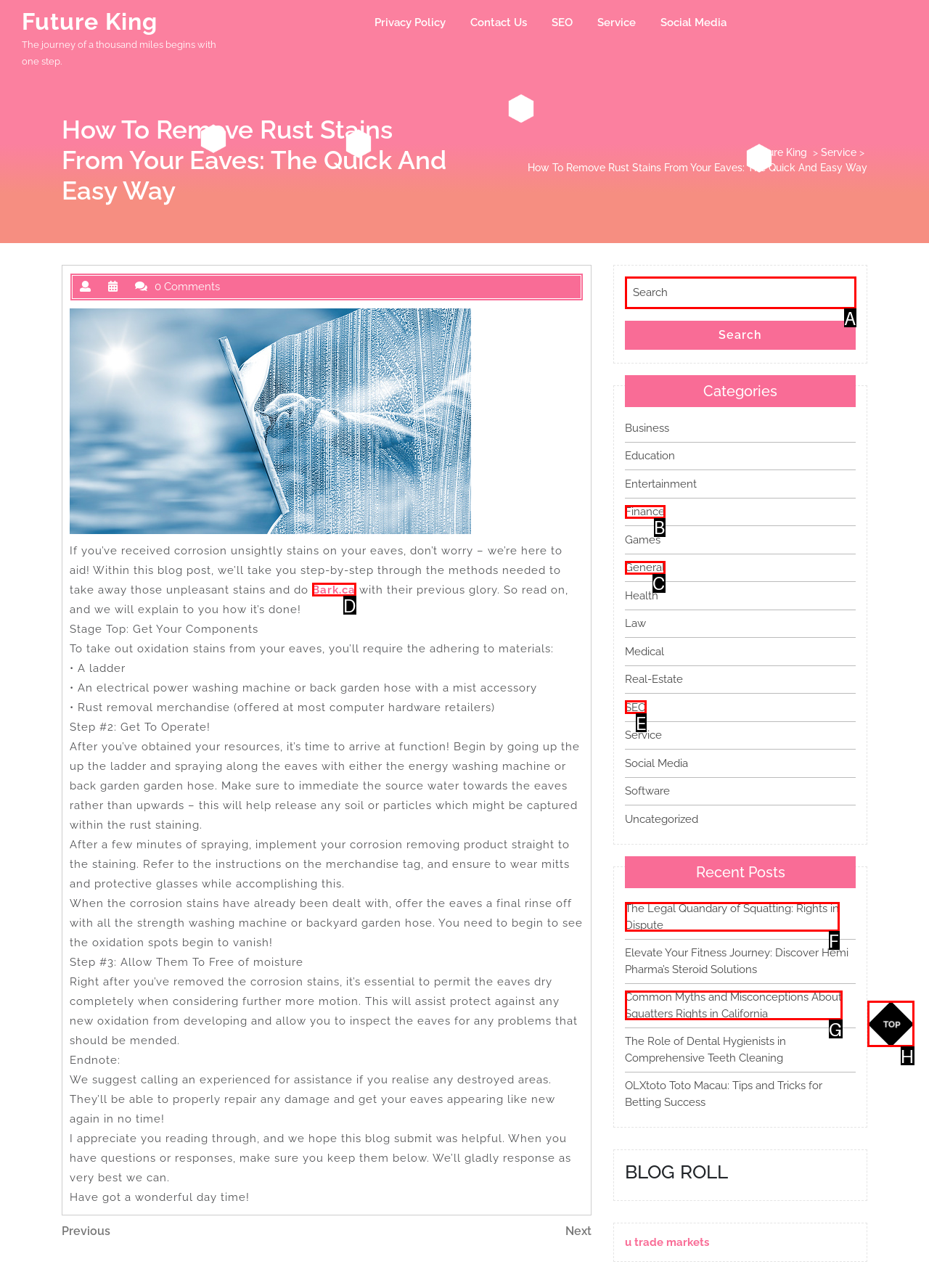Identify the HTML element that matches the description: parent_node: Search for: name="s" placeholder="Search"
Respond with the letter of the correct option.

A